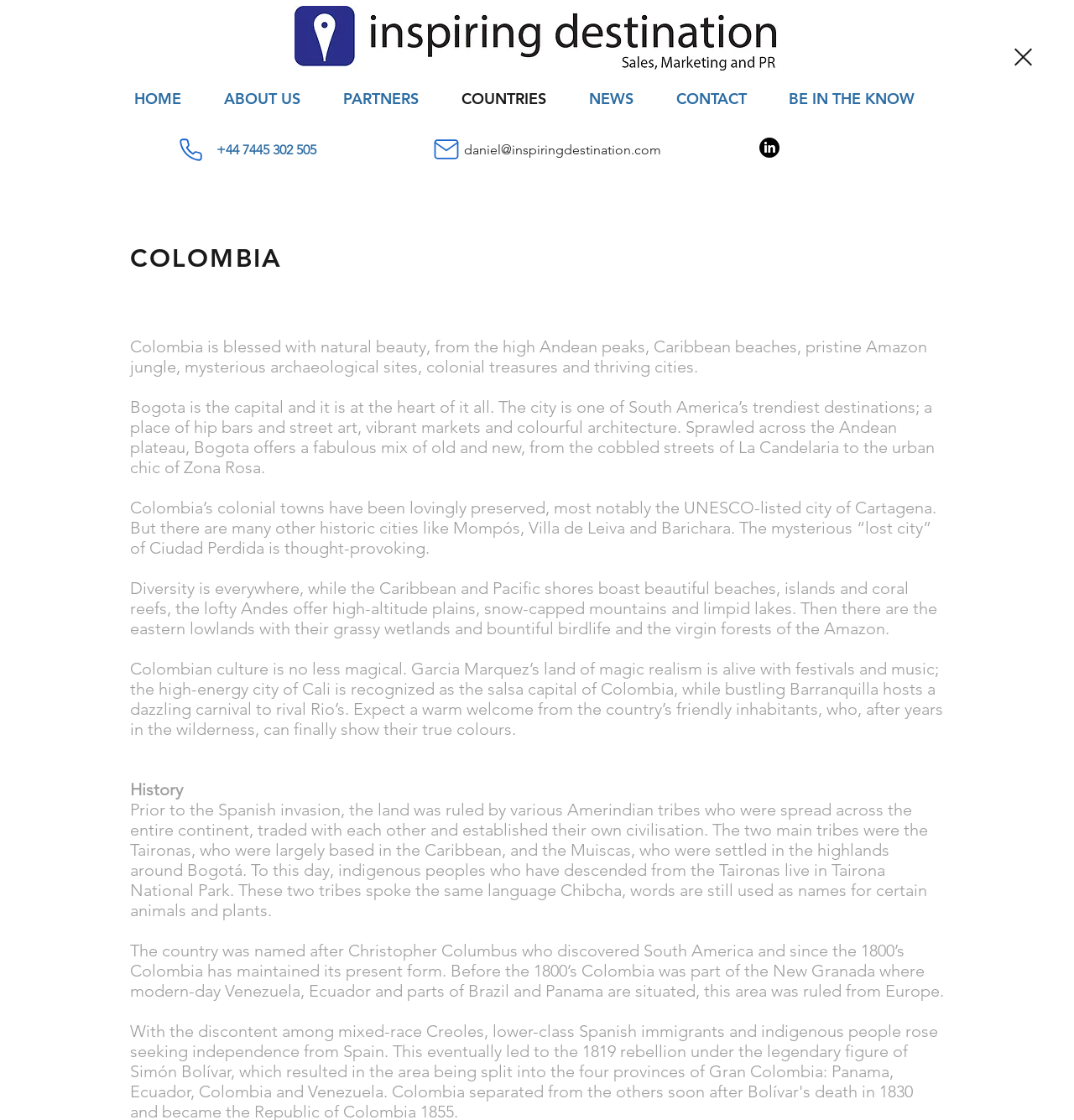Please identify the bounding box coordinates of where to click in order to follow the instruction: "Click the ABOUT US link".

[0.201, 0.064, 0.312, 0.113]